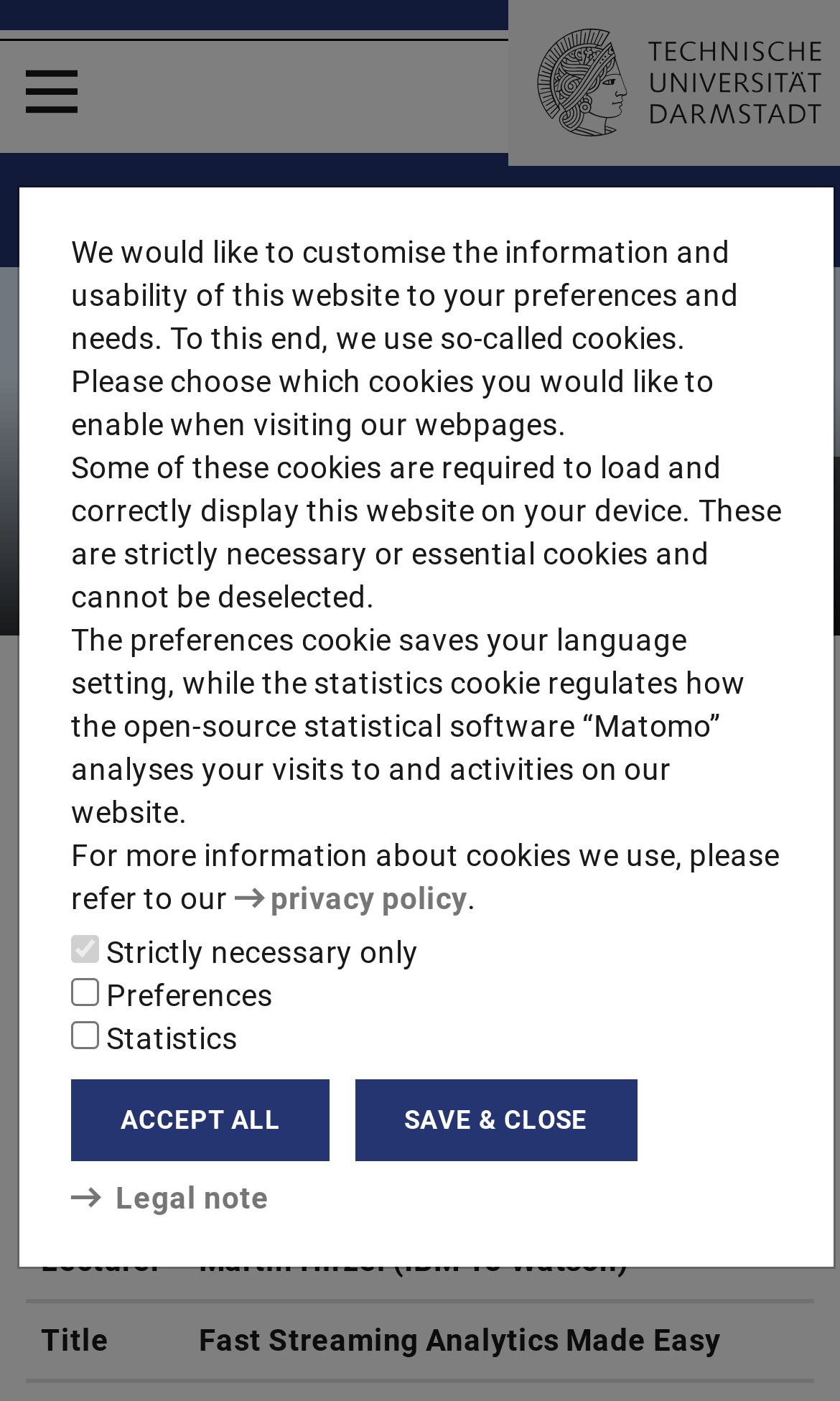Based on the element description "TU Darmstadt", predict the bounding box coordinates of the UI element.

[0.031, 0.482, 0.254, 0.506]